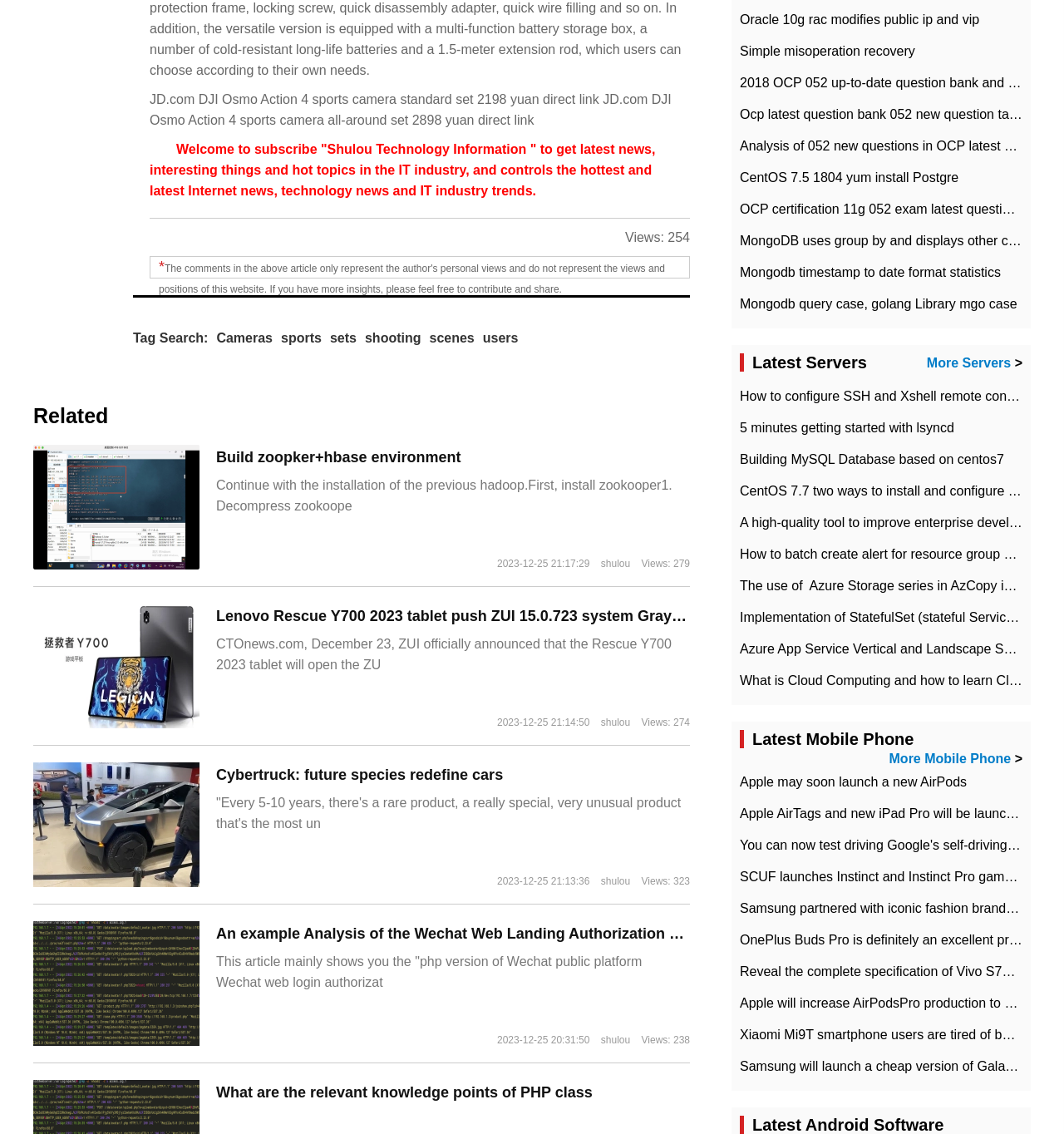Locate the bounding box coordinates of the item that should be clicked to fulfill the instruction: "Explore 'Latest Servers'".

[0.695, 0.312, 0.961, 0.329]